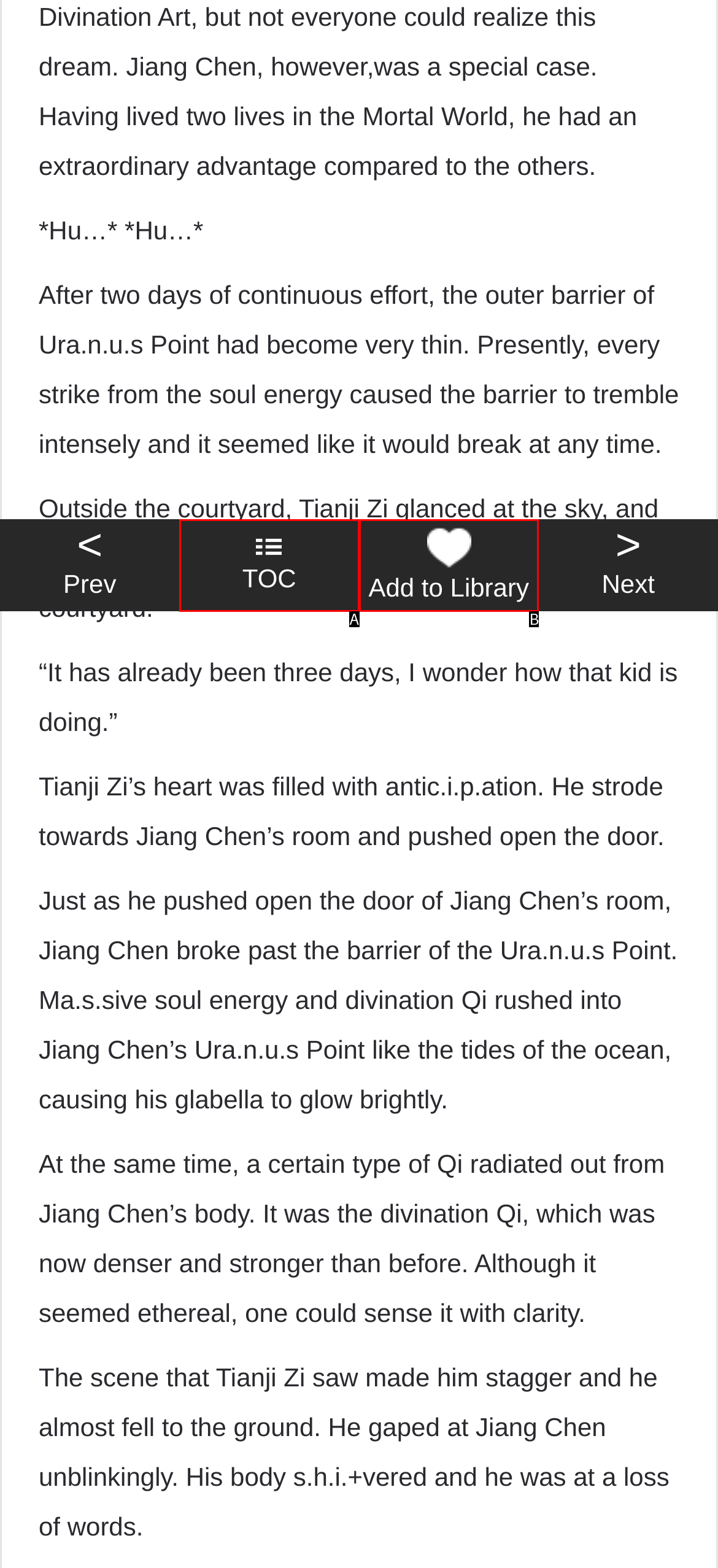Please determine which option aligns with the description: TOC. Respond with the option’s letter directly from the available choices.

A